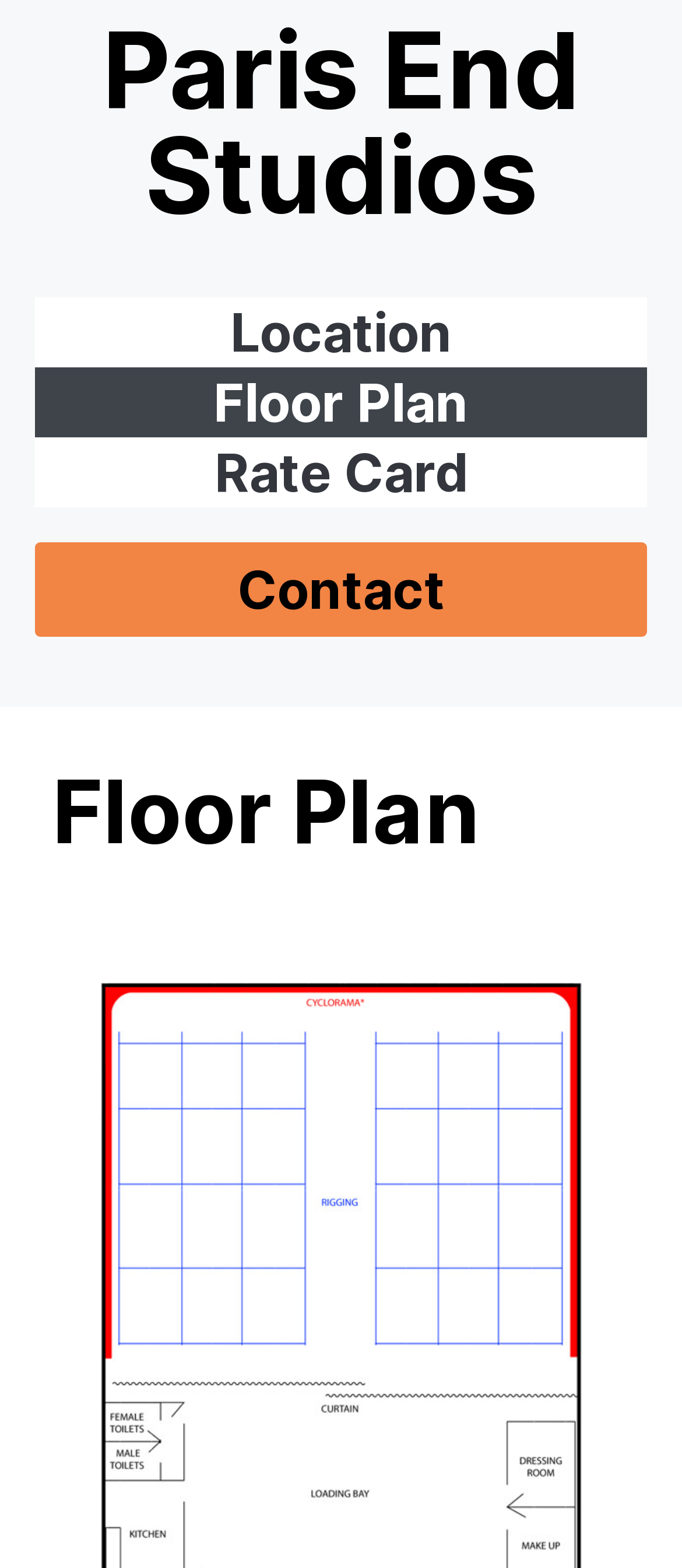Identify the bounding box for the UI element described as: "Paris End Studios". The coordinates should be four float numbers between 0 and 1, i.e., [left, top, right, bottom].

[0.15, 0.004, 0.85, 0.152]